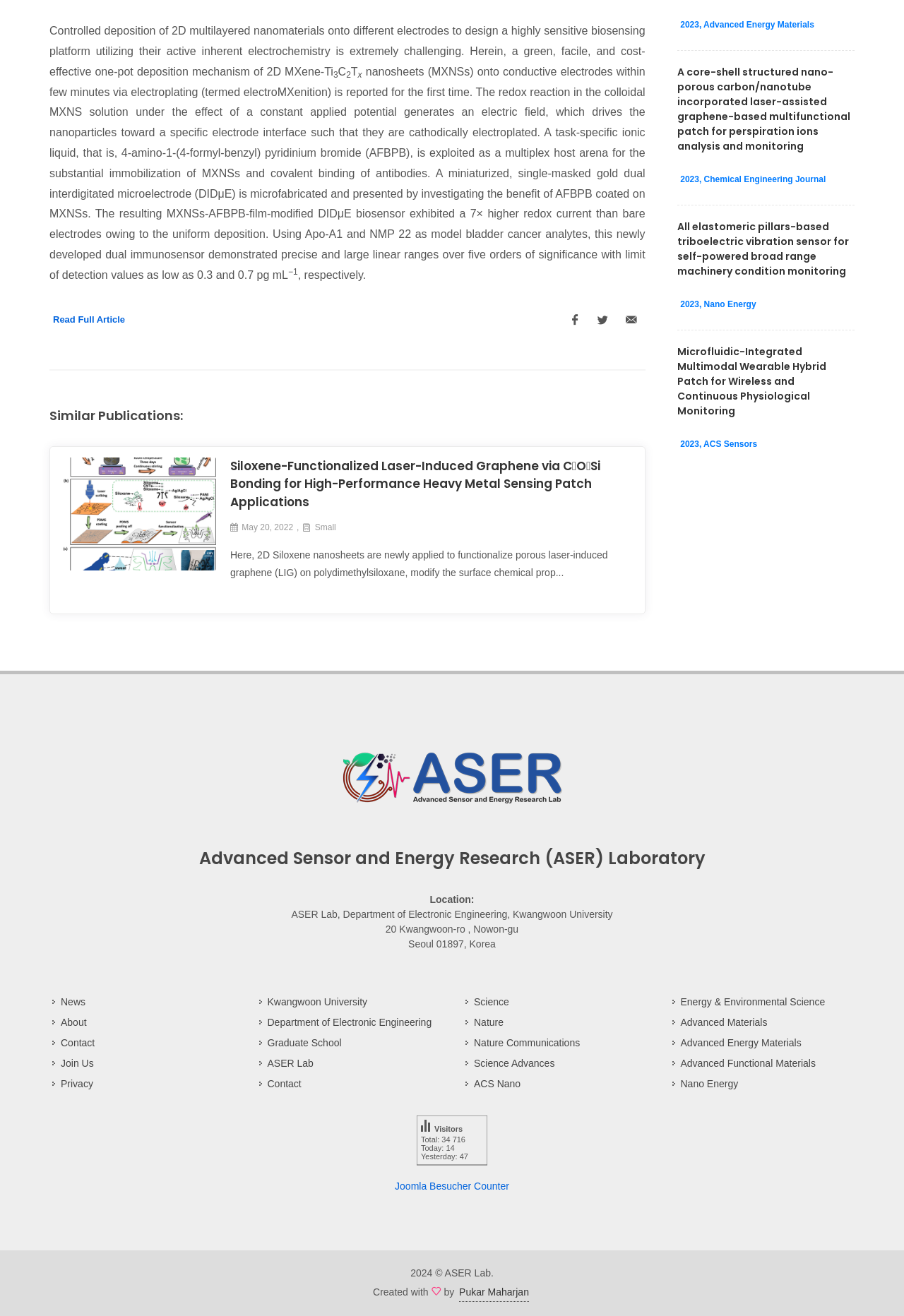Please give a concise answer to this question using a single word or phrase: 
How many publications are listed?

5